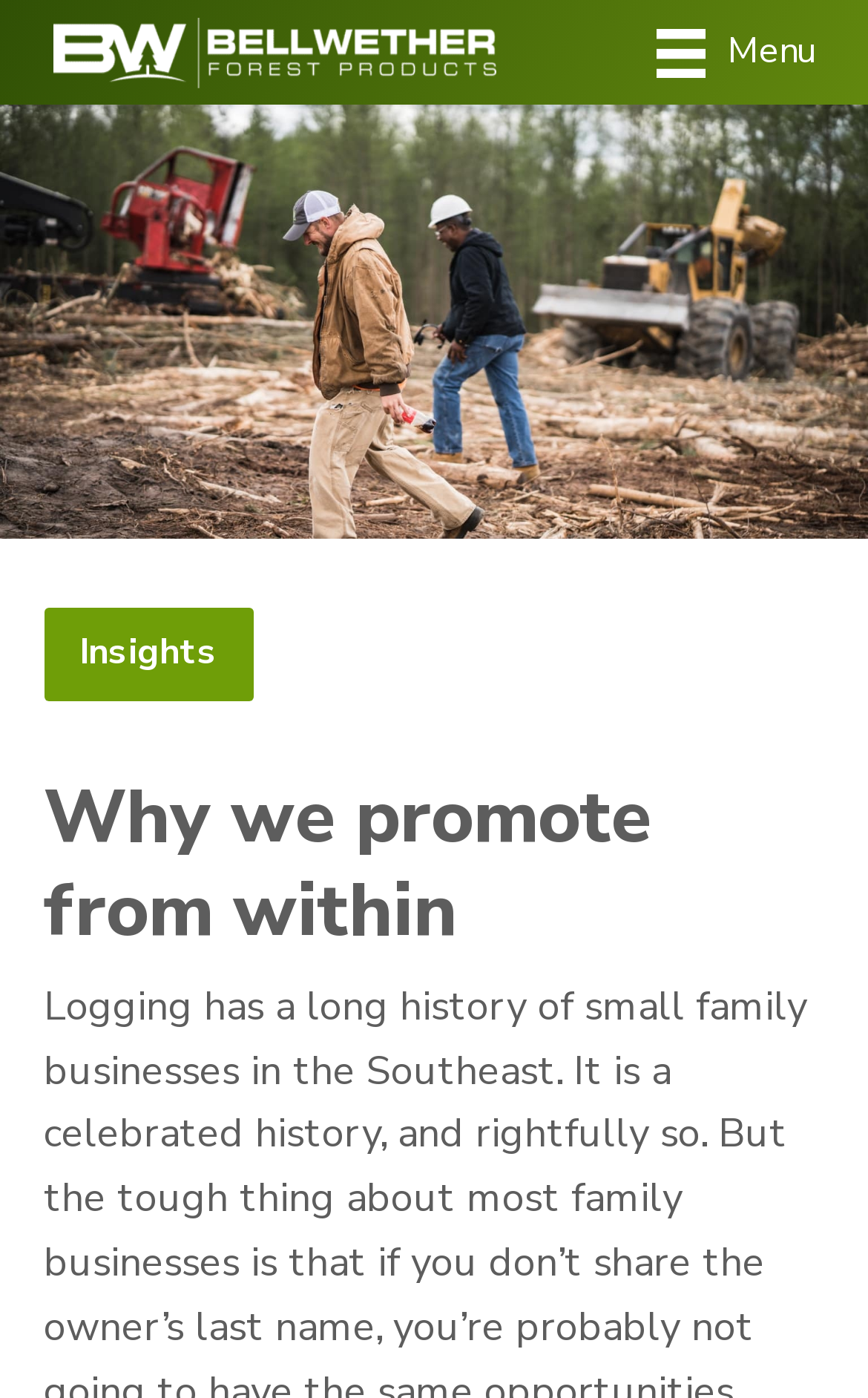Determine the bounding box for the UI element that matches this description: "alt="Bellwether Forest Products" title="logo-Bellwether-white"".

[0.062, 0.038, 0.571, 0.073]